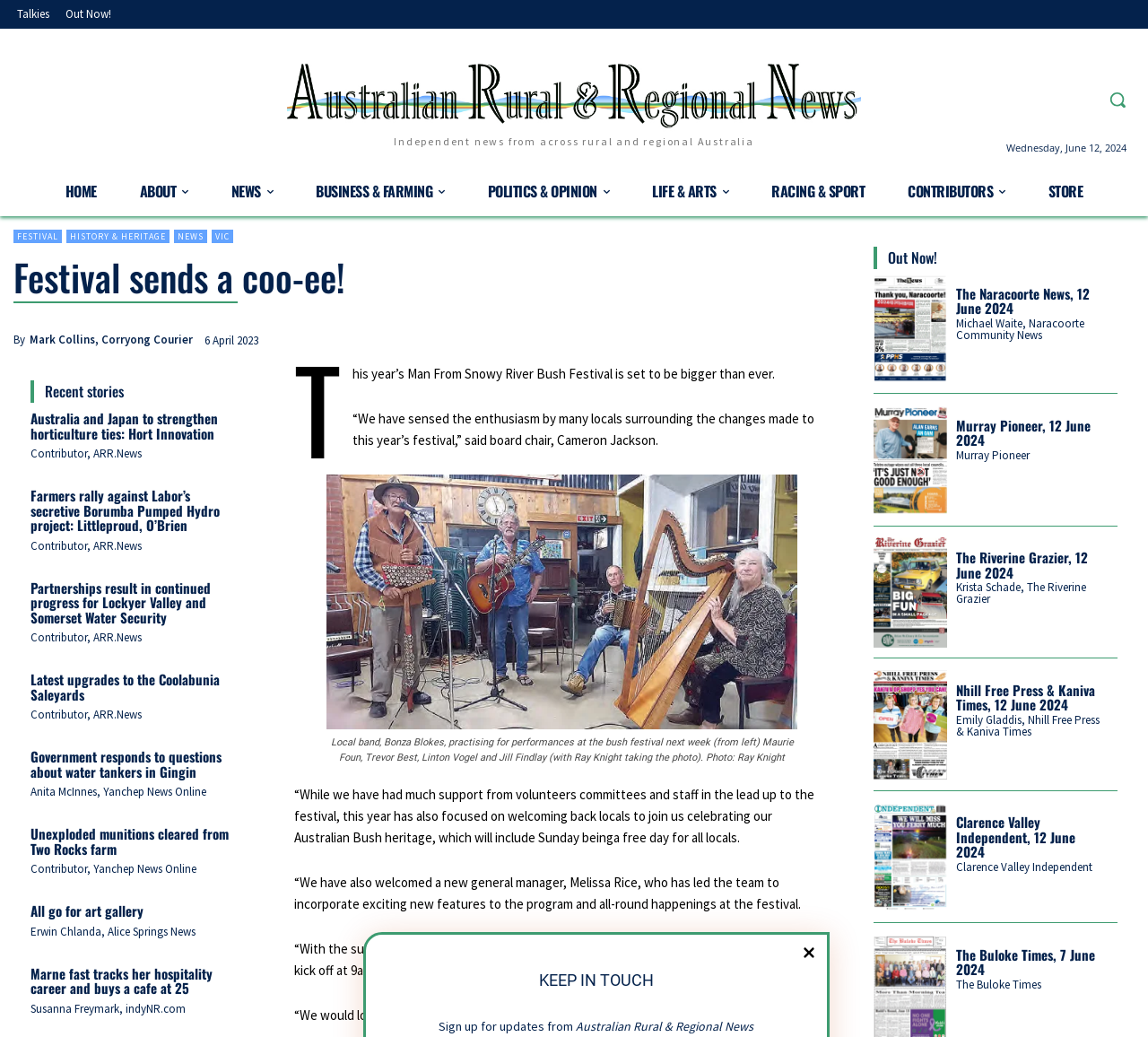Given the element description title="Murray Pioneer, 12 June 2024", specify the bounding box coordinates of the corresponding UI element in the format (top-left x, top-left y, bottom-right x, bottom-right y). All values must be between 0 and 1.

[0.761, 0.391, 0.825, 0.497]